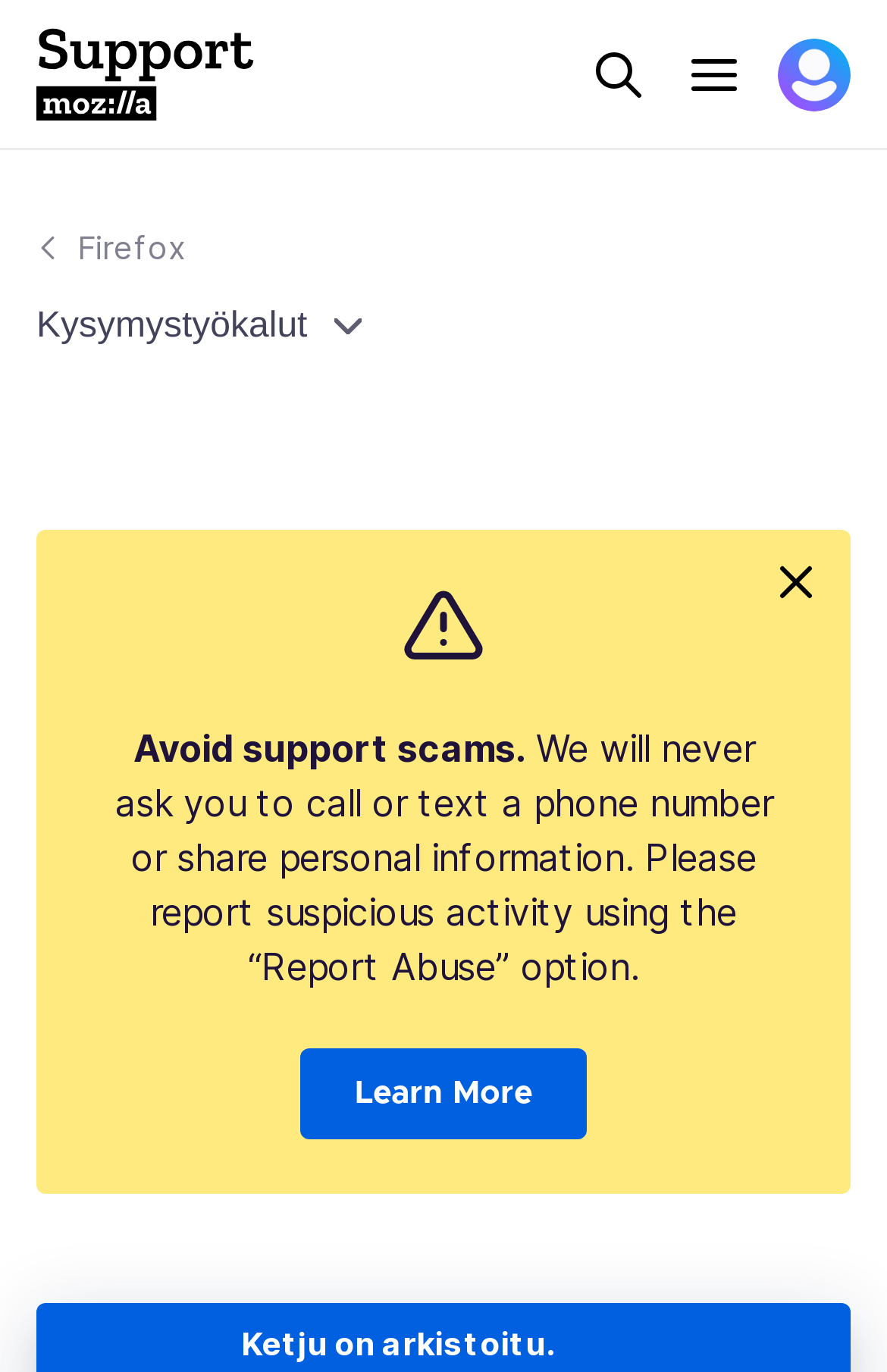Answer the question using only one word or a concise phrase: What is the logo on the top left corner?

Mozilla Support Logo